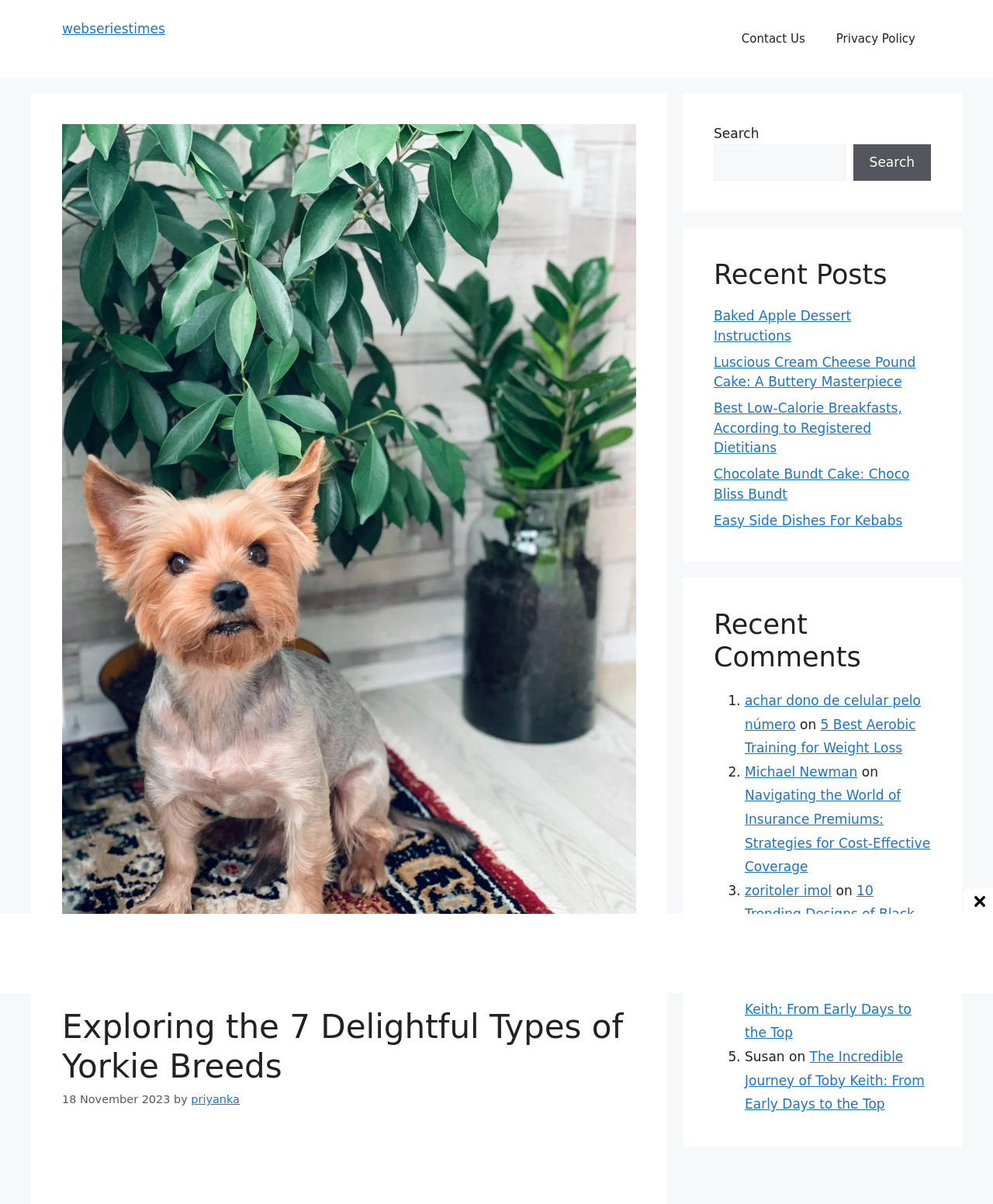Identify the bounding box coordinates of the section to be clicked to complete the task described by the following instruction: "Click on Business Interruption". The coordinates should be four float numbers between 0 and 1, formatted as [left, top, right, bottom].

None